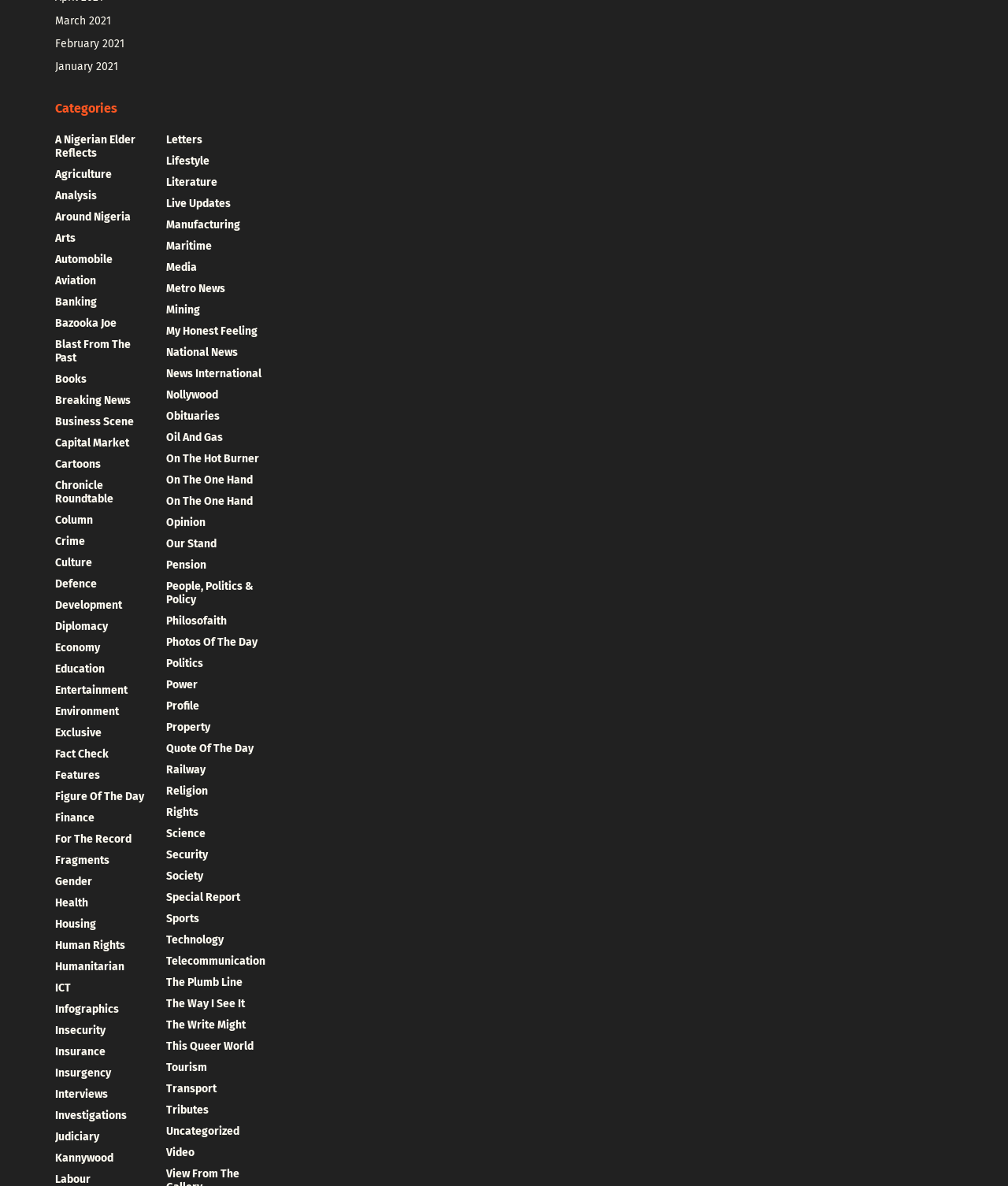Could you indicate the bounding box coordinates of the region to click in order to complete this instruction: "Click 'SEE MORE PROPS' to view more props".

None